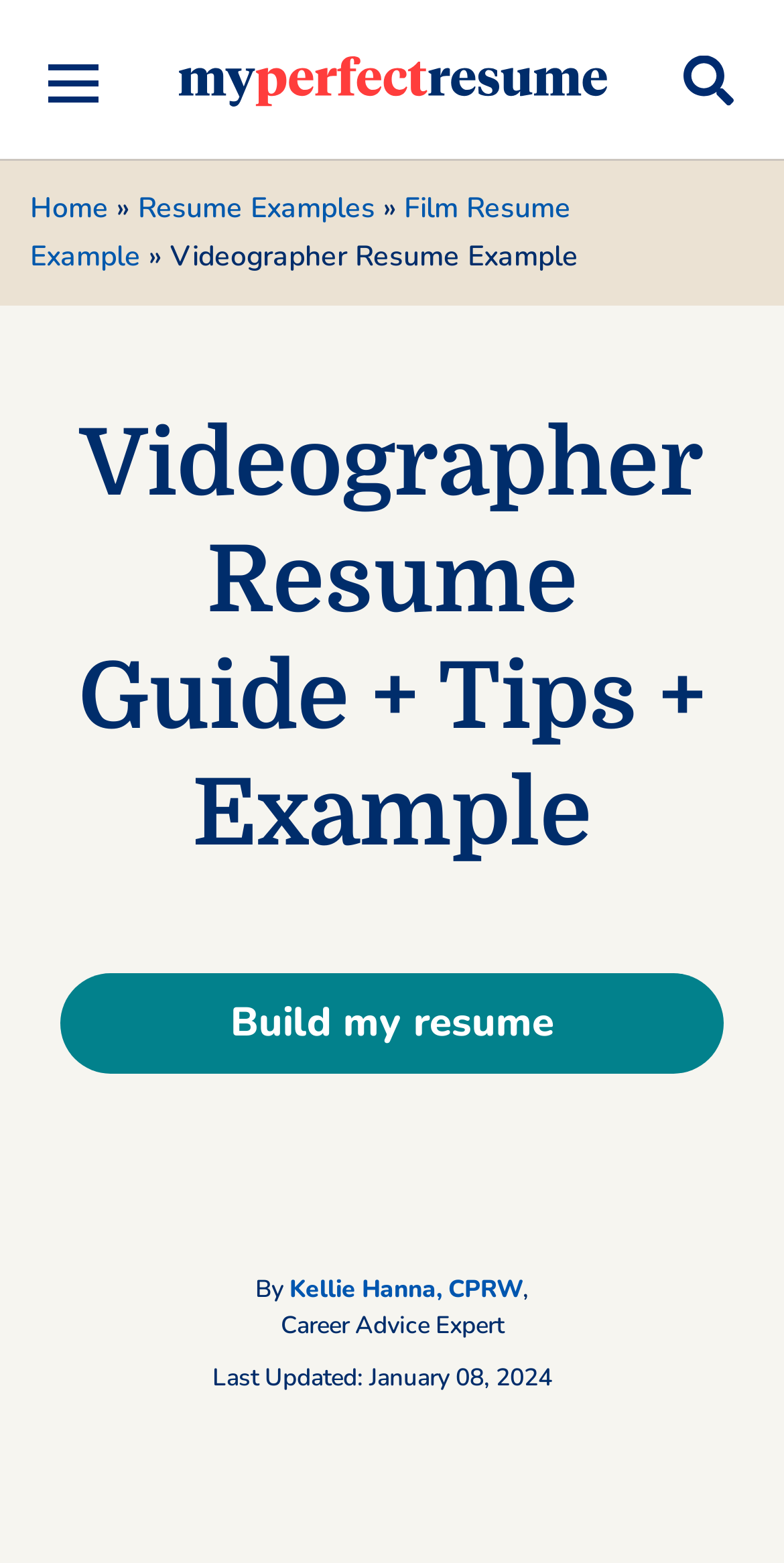Please determine the bounding box coordinates for the UI element described as: "aria-label="Search Box"".

[0.872, 0.035, 0.936, 0.067]